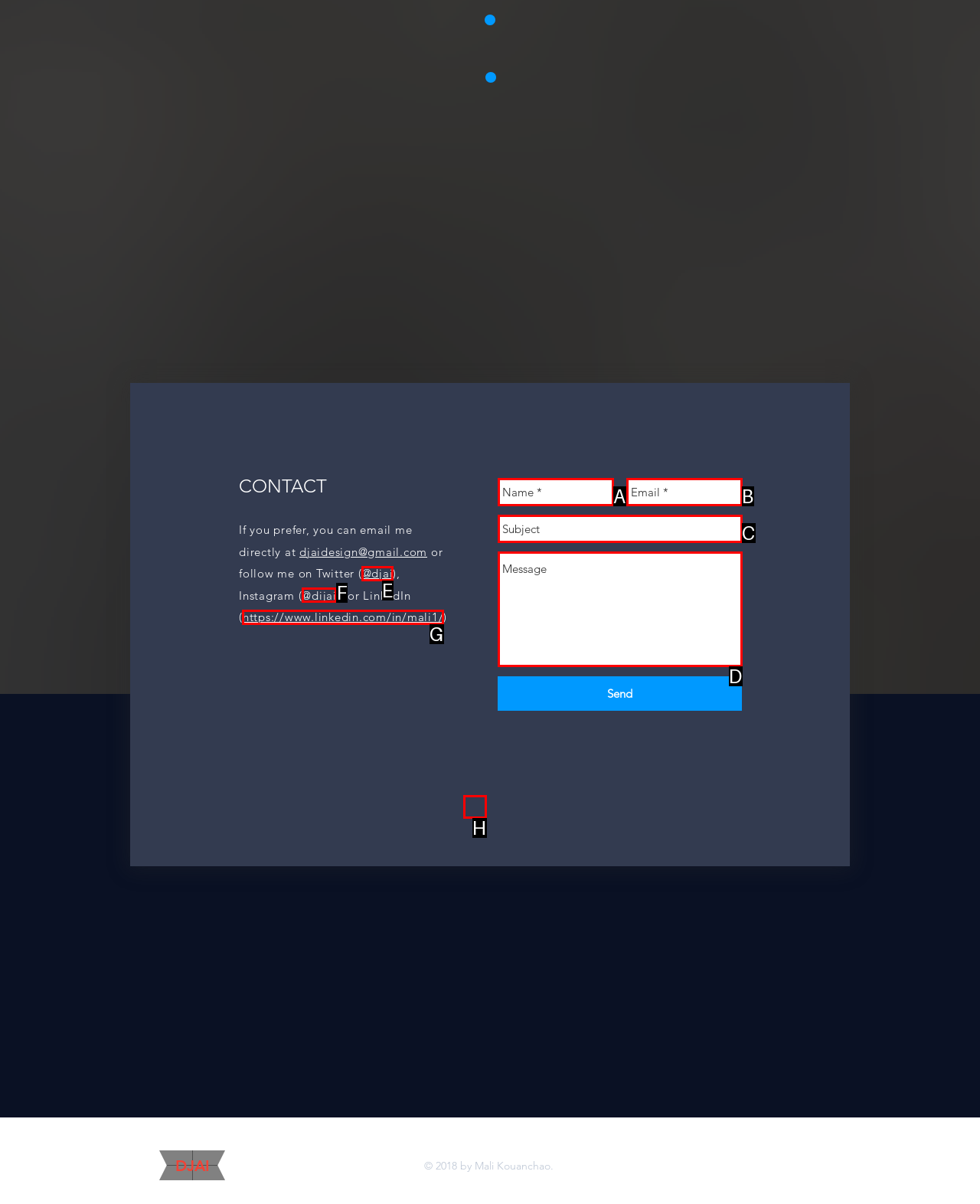Select the letter that corresponds to the description: placeholder="Message". Provide your answer using the option's letter.

D